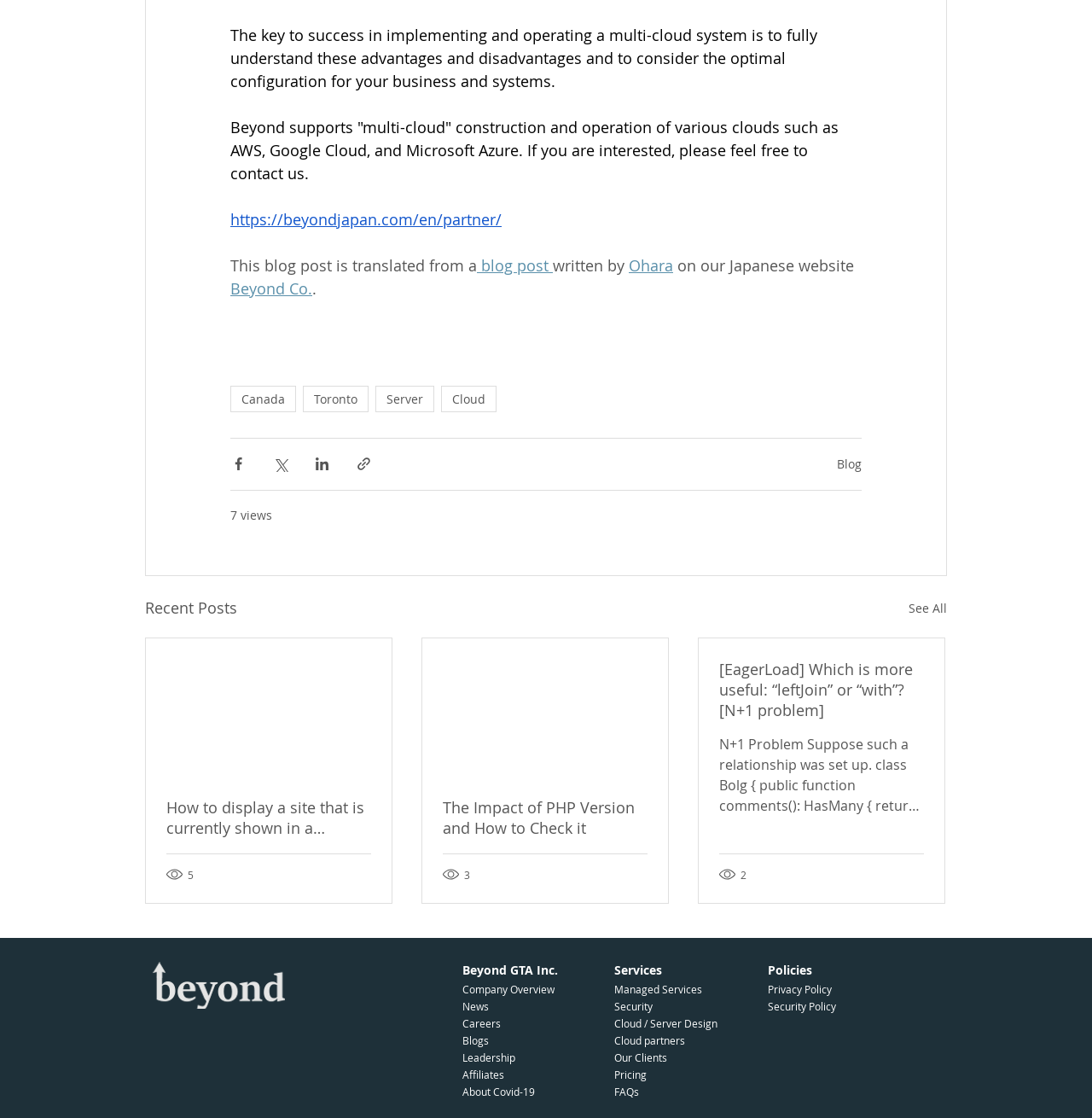Pinpoint the bounding box coordinates of the element that must be clicked to accomplish the following instruction: "View recent posts". The coordinates should be in the format of four float numbers between 0 and 1, i.e., [left, top, right, bottom].

[0.133, 0.533, 0.217, 0.555]